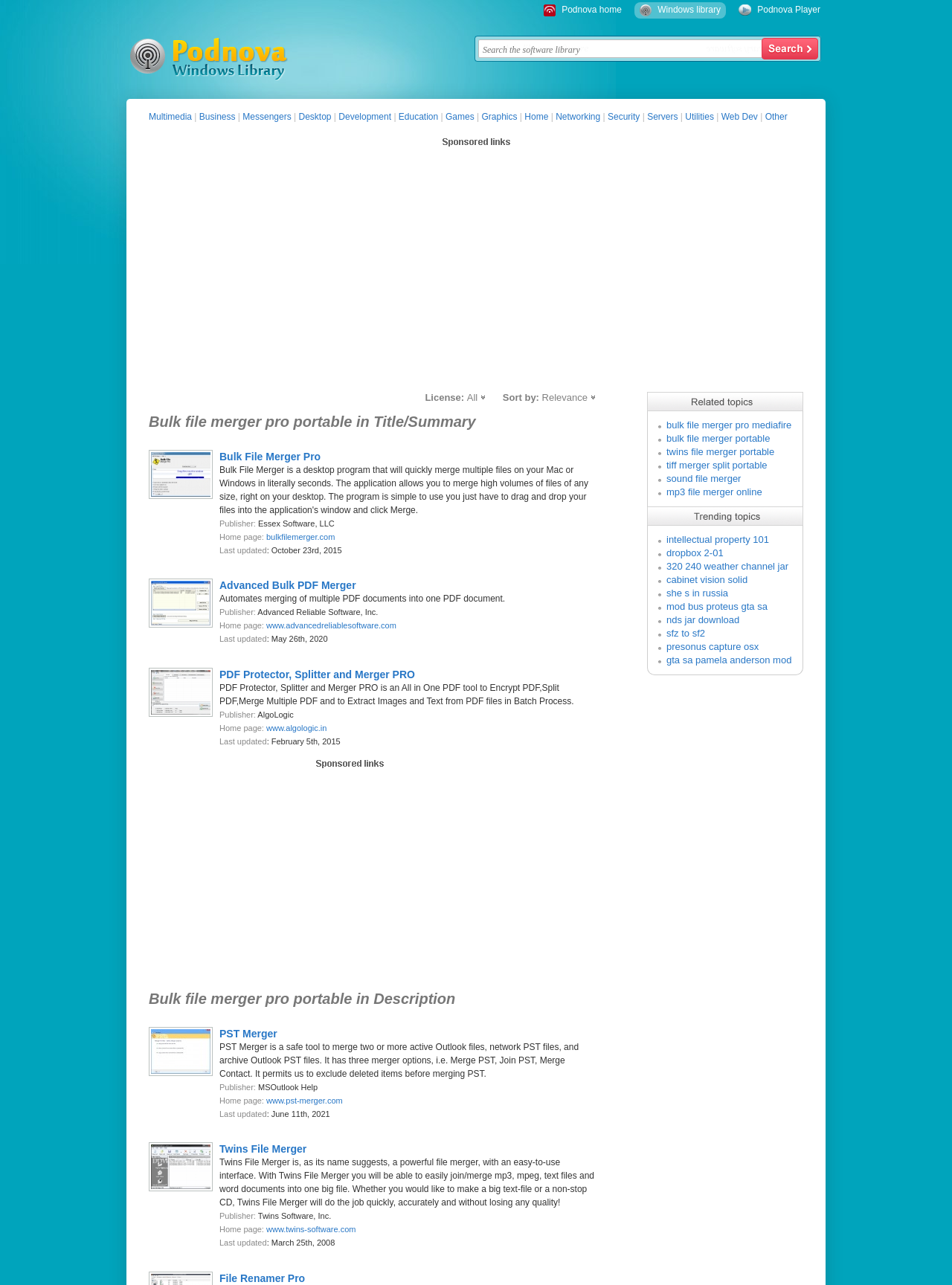What is the last updated date of PDF Protector, Splitter and Merger PRO?
Examine the image and provide an in-depth answer to the question.

I found the last updated date of PDF Protector, Splitter and Merger PRO by looking at the details section of the software, which states that it was last updated on February 5th, 2015.